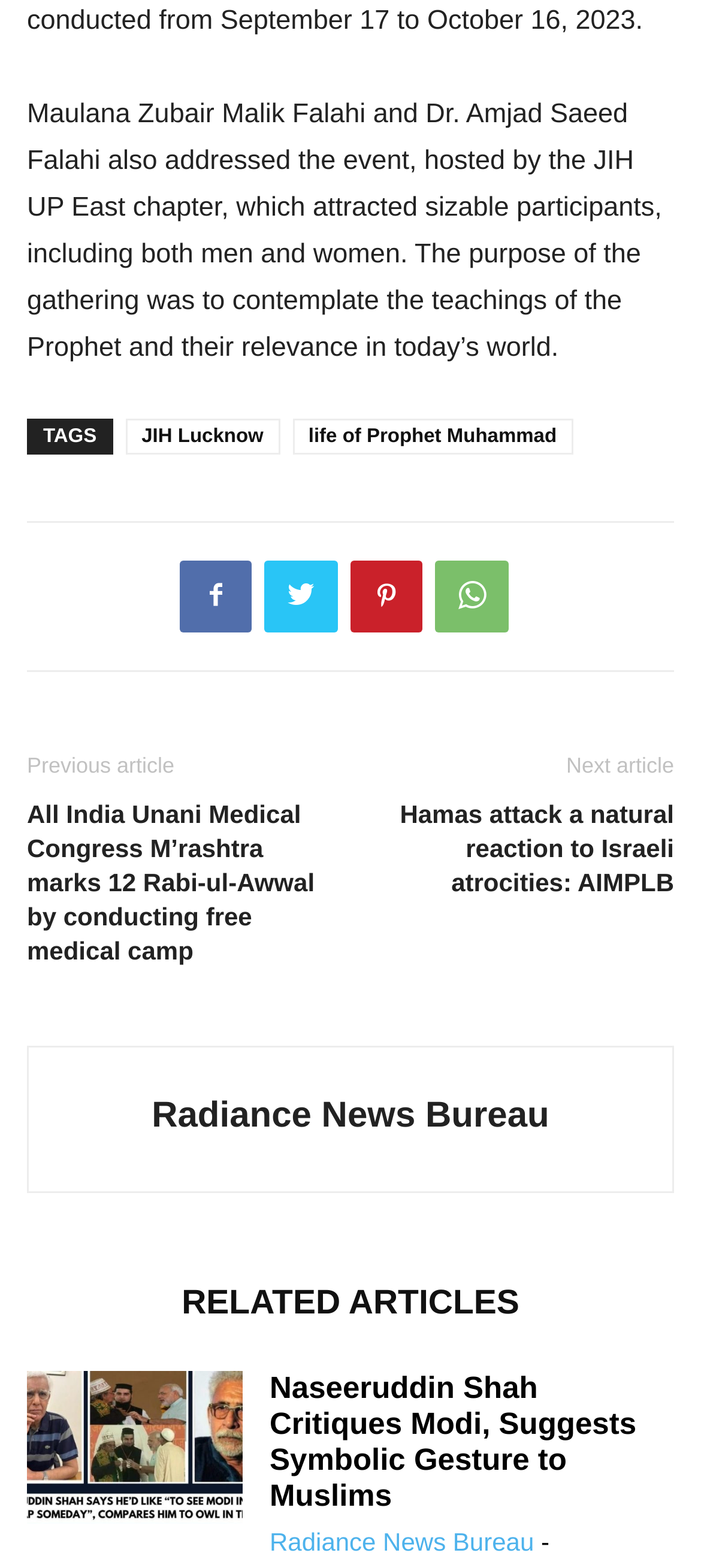What is the purpose of the gathering?
Could you give a comprehensive explanation in response to this question?

The purpose of the gathering mentioned in the StaticText element with ID 136 is to contemplate the teachings of the Prophet and their relevance in today's world, as indicated by the text 'The purpose of the gathering was to contemplate the teachings of the Prophet and their relevance in today’s world'.